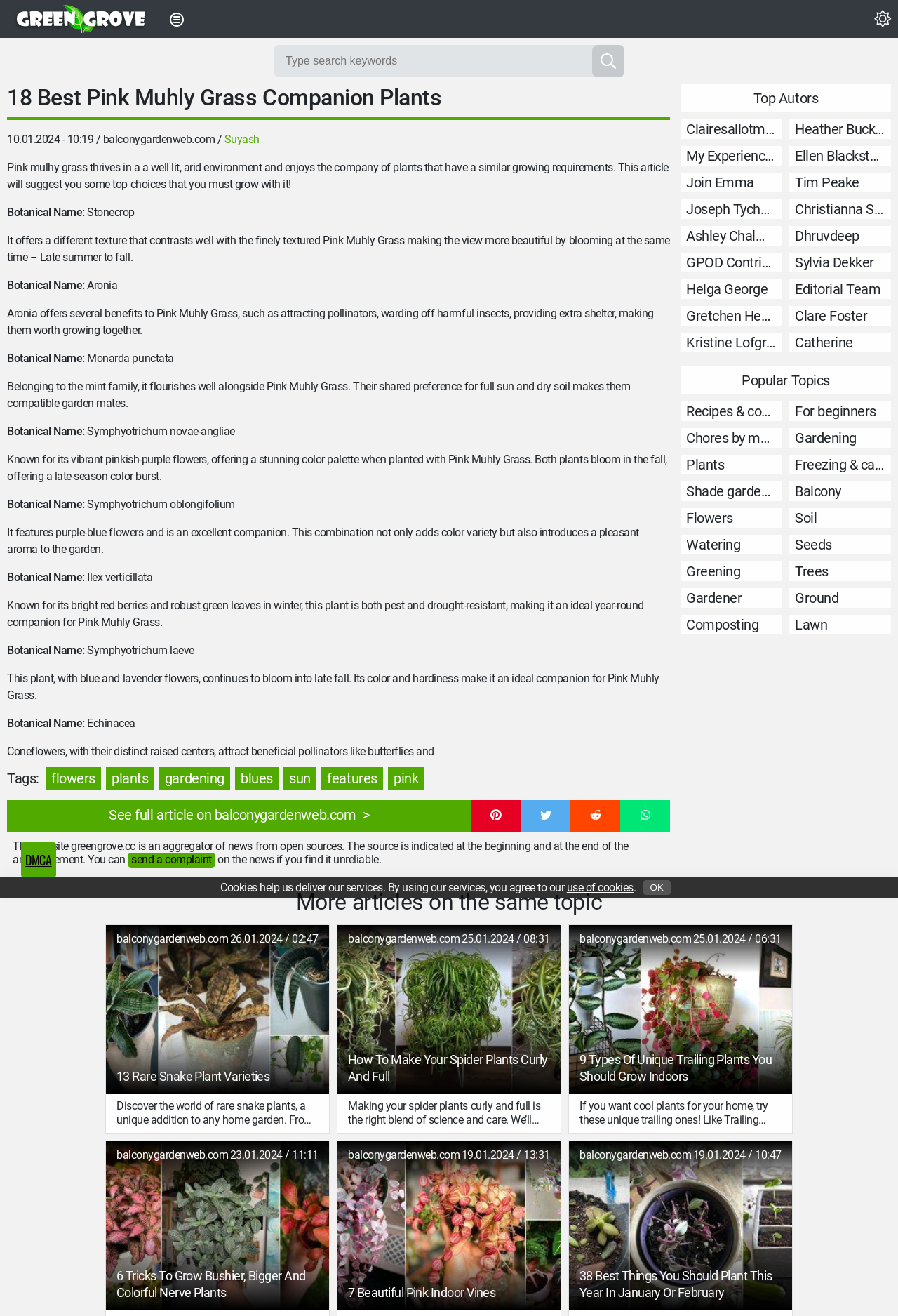Can you find the bounding box coordinates for the element that needs to be clicked to execute this instruction: "Read the full article"? The coordinates should be given as four float numbers between 0 and 1, i.e., [left, top, right, bottom].

[0.008, 0.608, 0.525, 0.632]